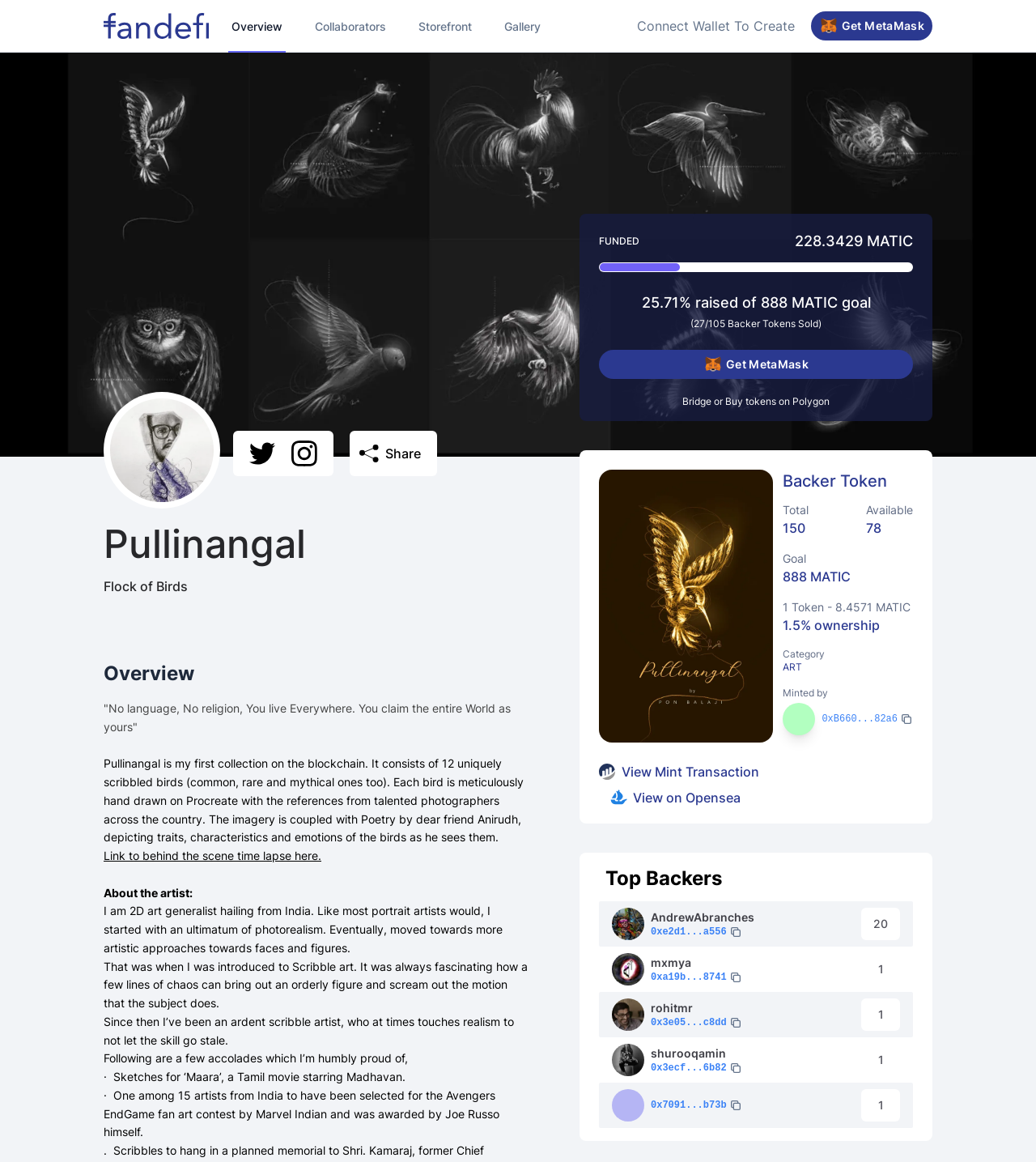What is the name of the collection?
Please use the image to provide an in-depth answer to the question.

The name of the collection is mentioned in the StaticText element with the text 'Pullinangal' at coordinates [0.1, 0.447, 0.295, 0.489].